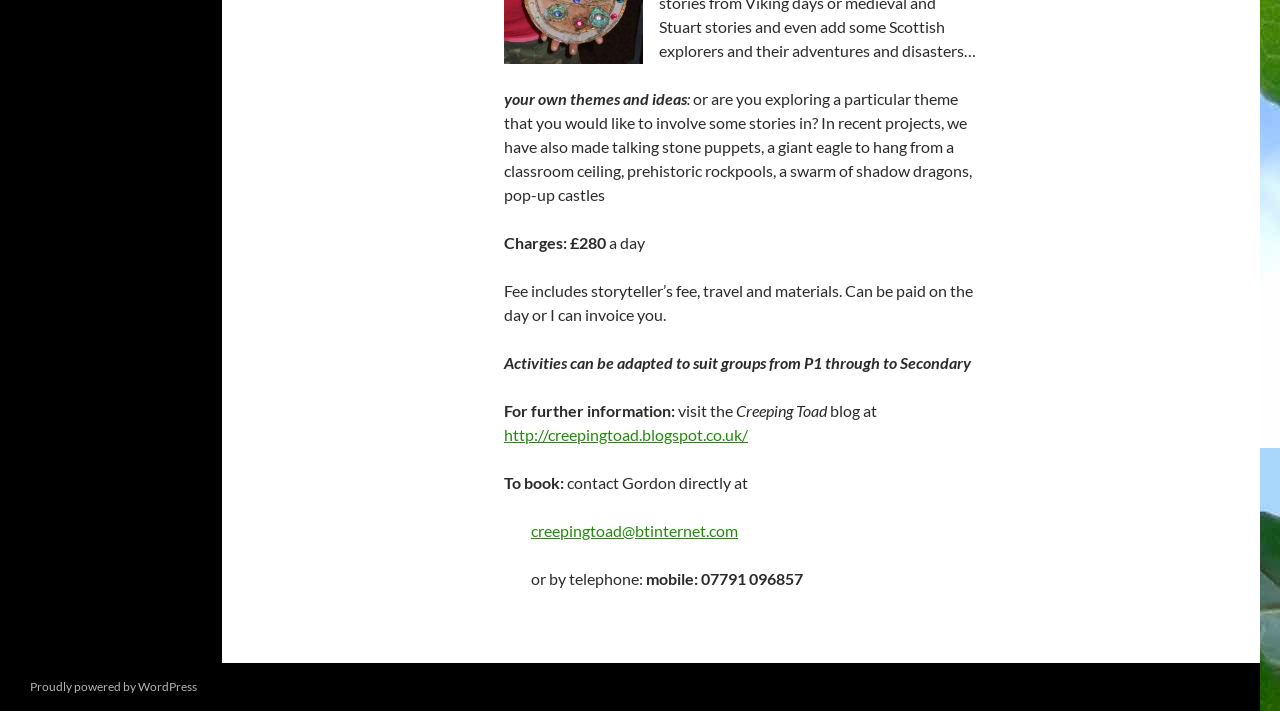Using details from the image, please answer the following question comprehensively:
How can you contact Gordon for booking?

The contact information is provided as 'contact Gordon directly at creepingtoad@btinternet.com or by telephone: mobile: 07791 096857', allowing users to reach out to Gordon via email or phone.